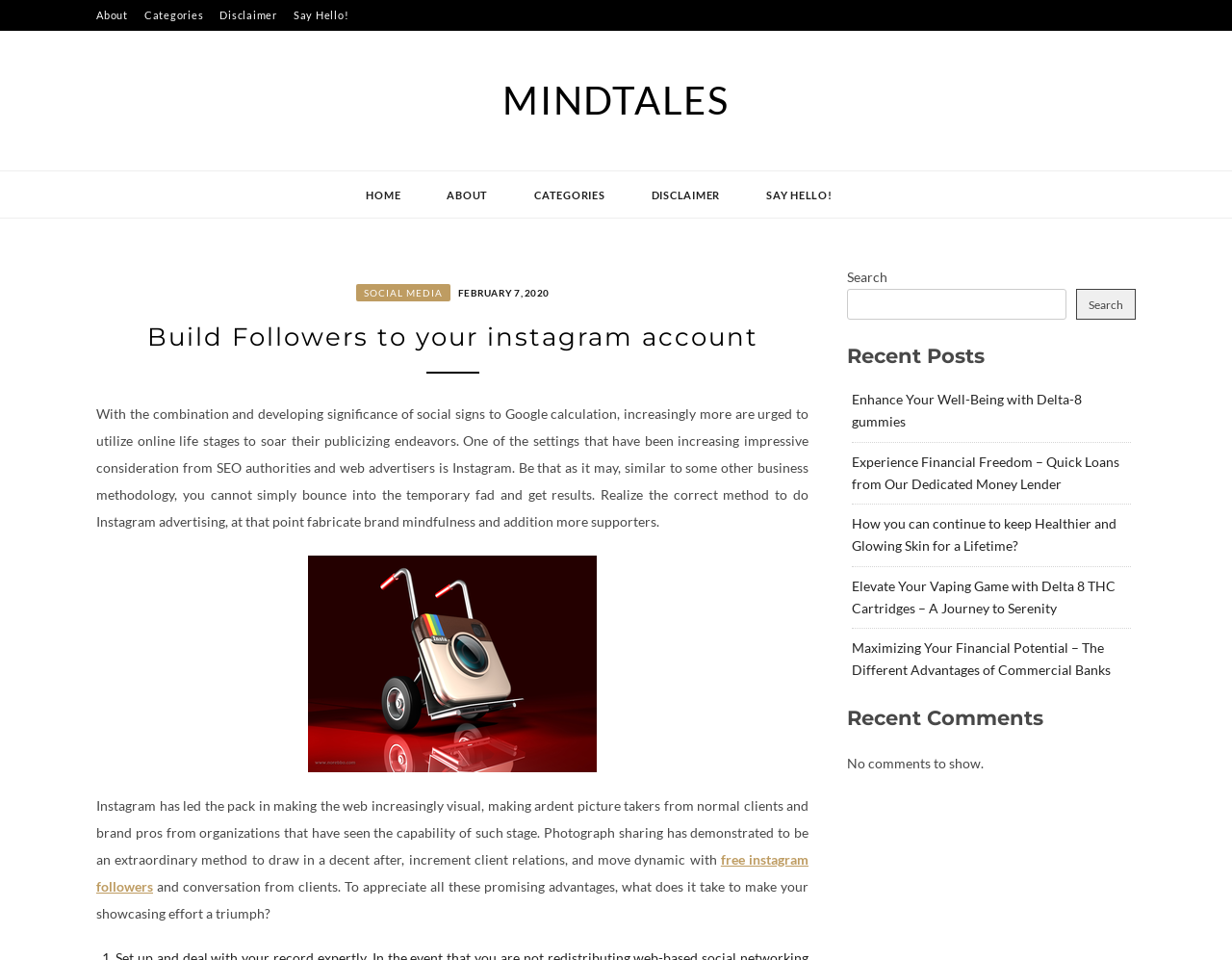Is there a comment section on this webpage?
Using the image, respond with a single word or phrase.

Yes